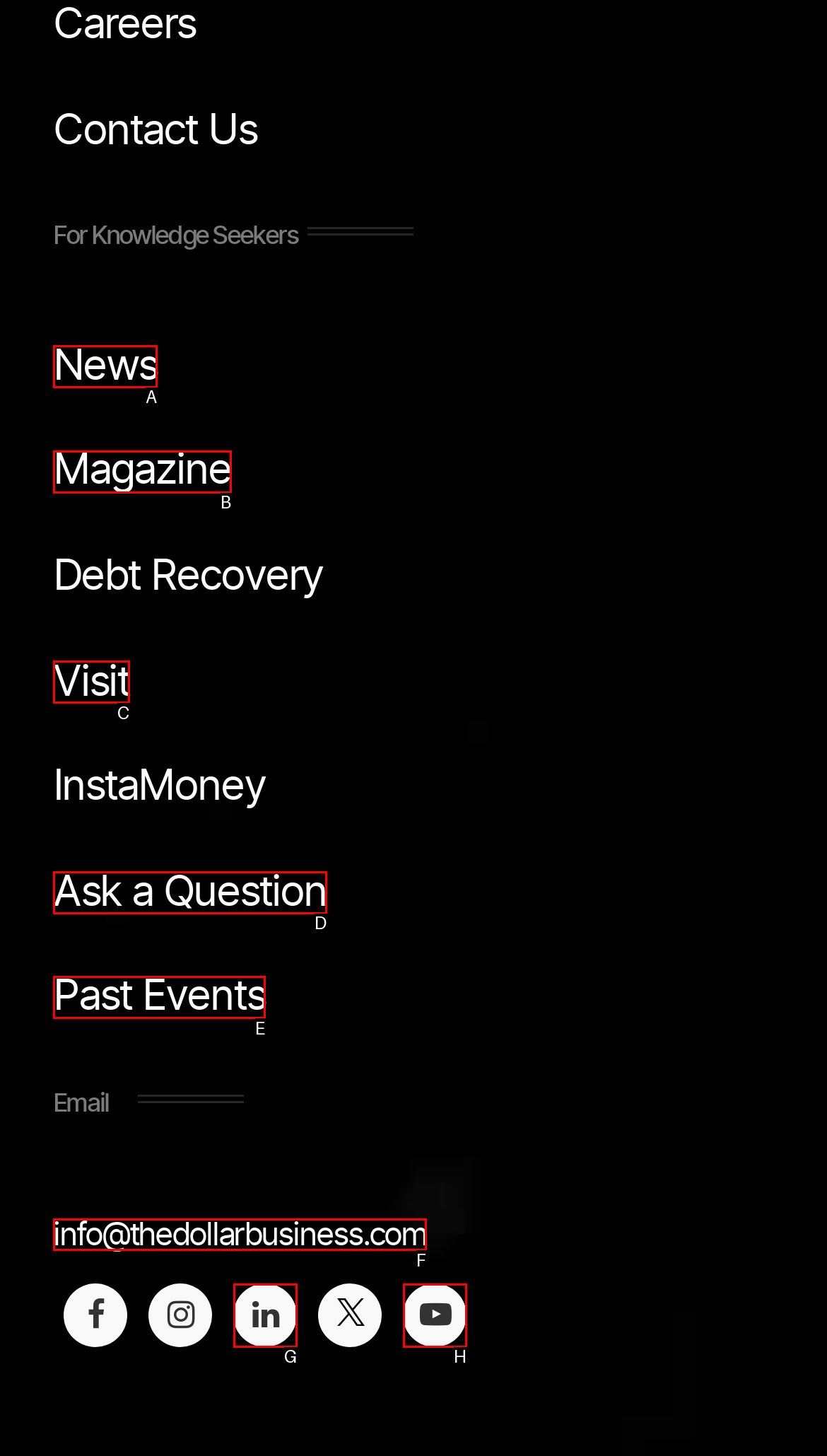Find the HTML element that matches the description: Ask a Question
Respond with the corresponding letter from the choices provided.

D